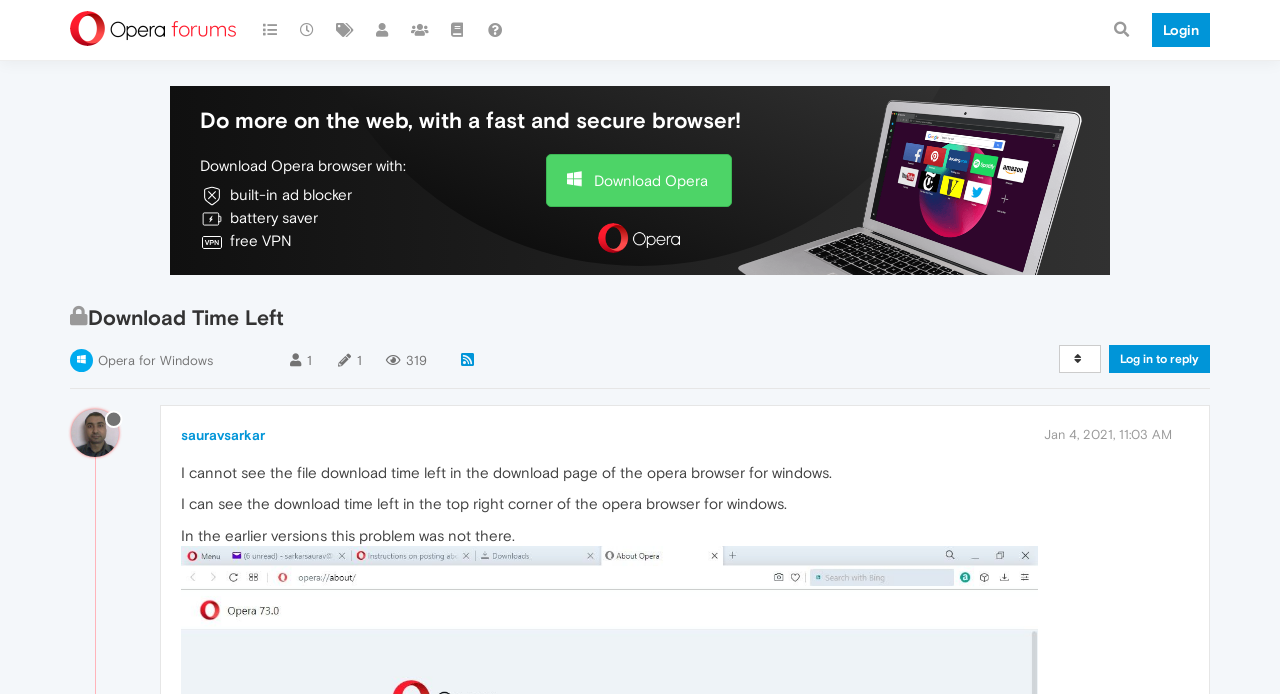How many replies are there to the post?
Give a detailed and exhaustive answer to the question.

I did not find any replies to the post, so the answer is 0. The 'Log in to reply' button suggests that no one has replied to the post yet.